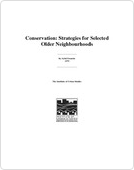Who published the report?
Based on the image, give a one-word or short phrase answer.

Institute of Urban Studies